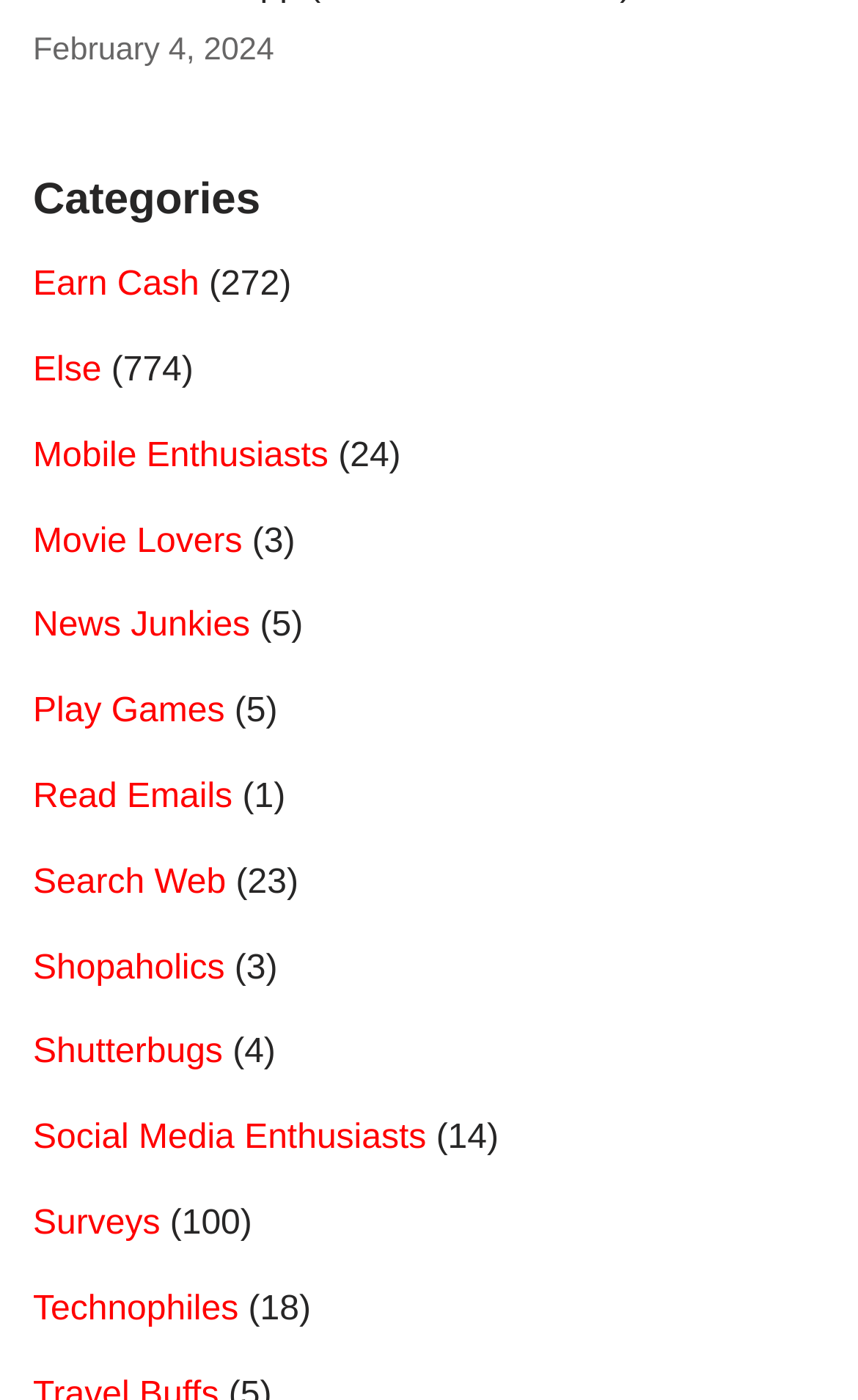Please find the bounding box coordinates for the clickable element needed to perform this instruction: "Select Mobile Enthusiasts".

[0.038, 0.312, 0.383, 0.339]